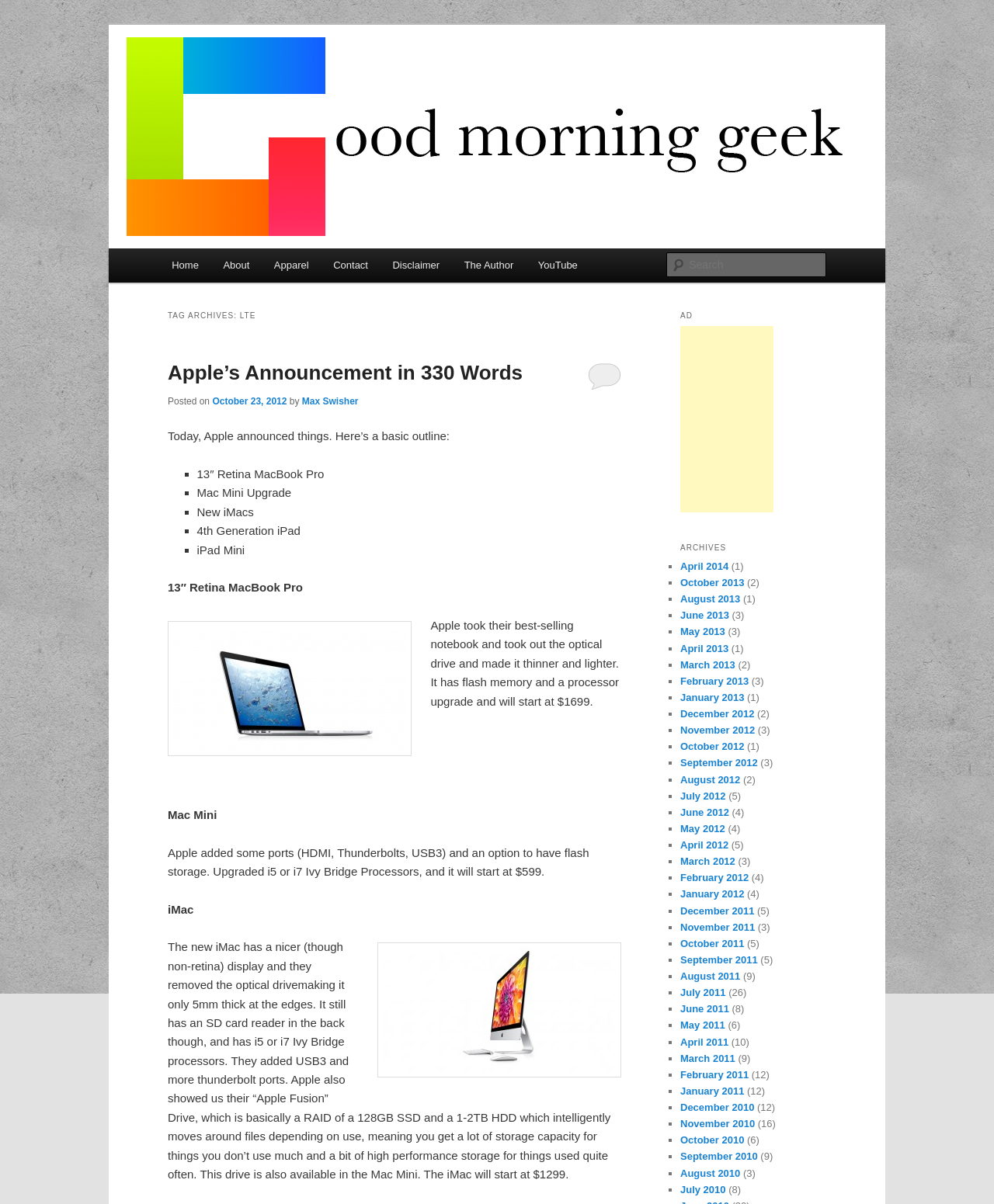Kindly provide the bounding box coordinates of the section you need to click on to fulfill the given instruction: "View October 2012 archives".

[0.214, 0.329, 0.289, 0.338]